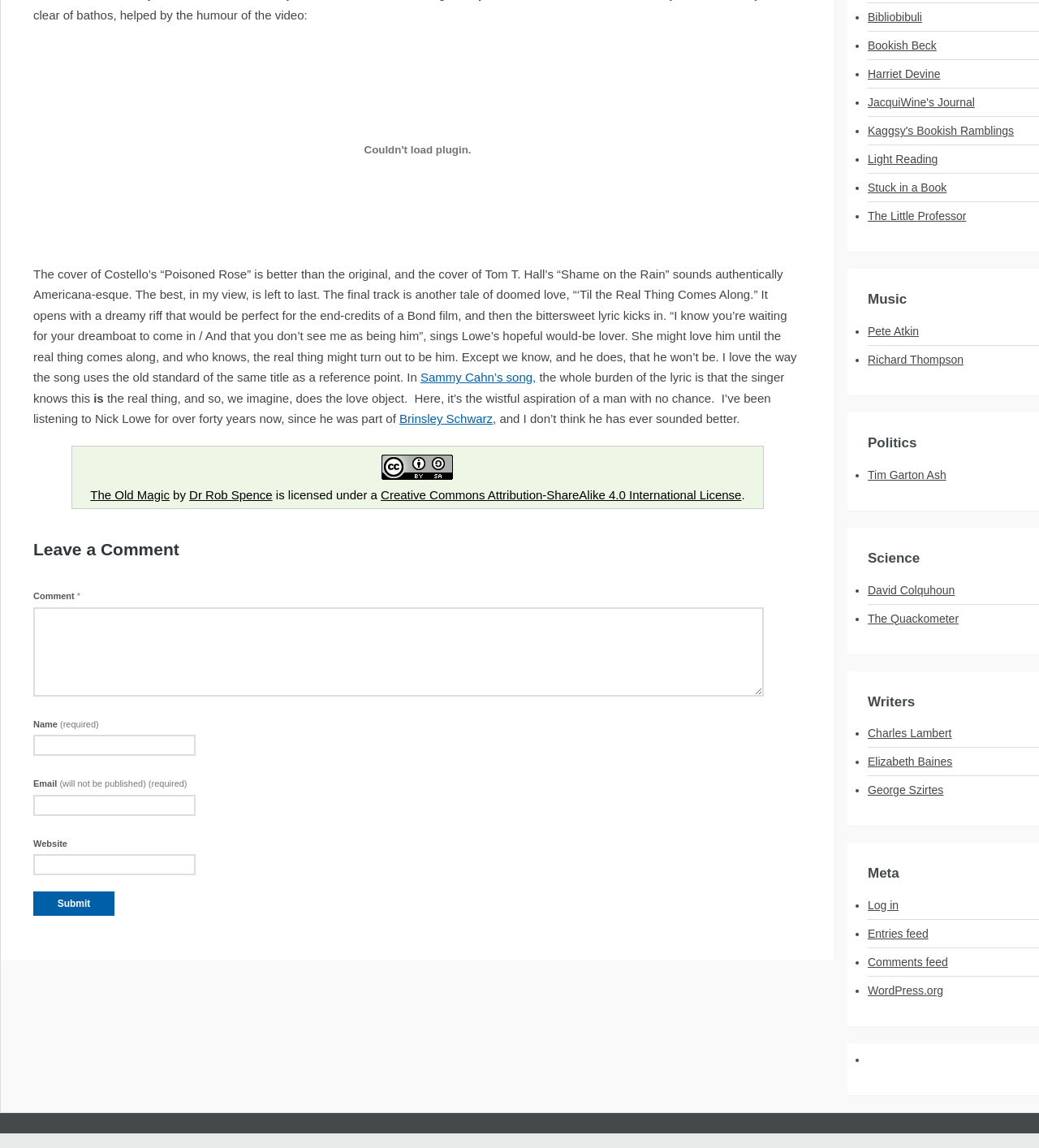Find the coordinates for the bounding box of the element with this description: "Kaggsy's Bookish Ramblings".

[0.835, 0.109, 0.976, 0.12]